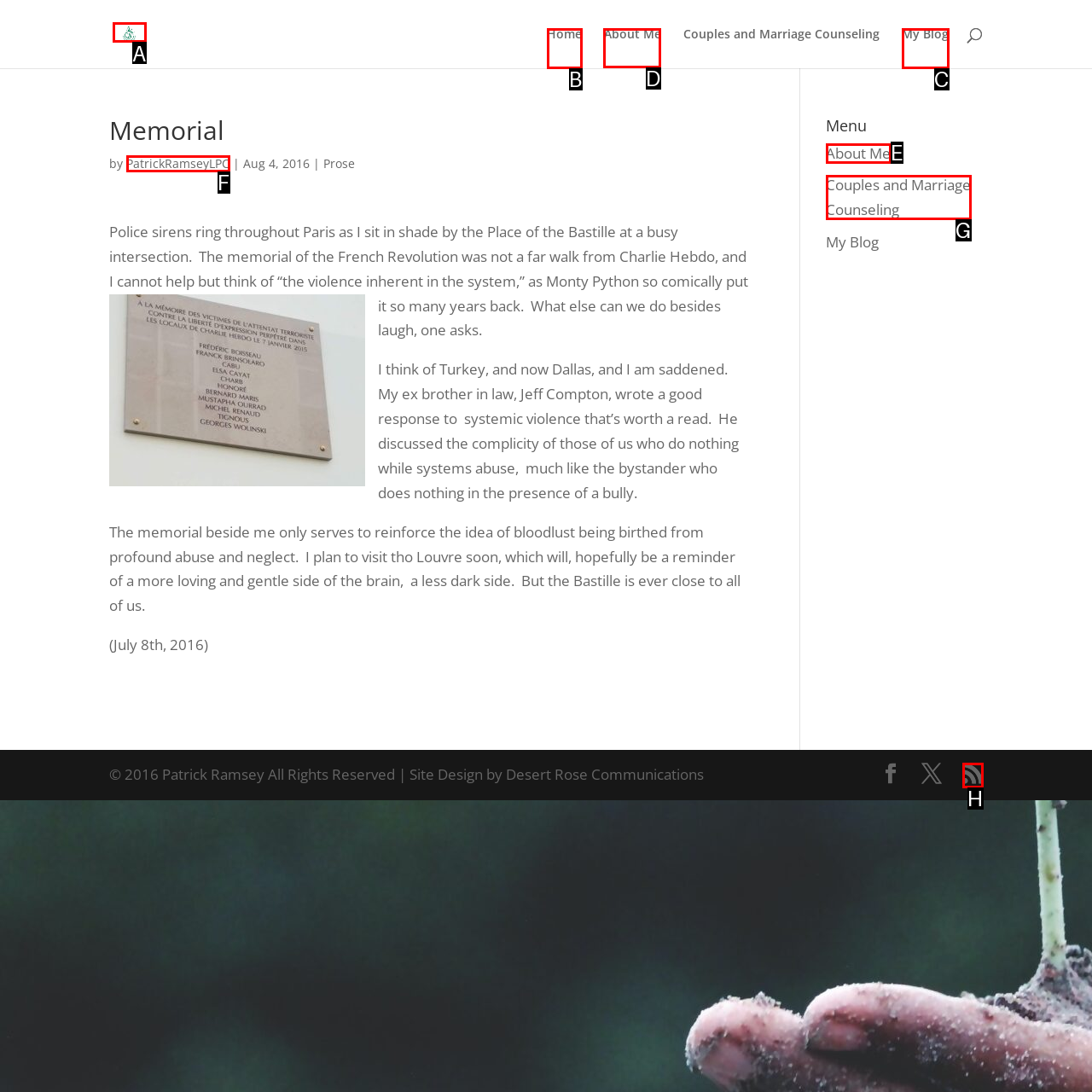Find the option you need to click to complete the following instruction: read about the author
Answer with the corresponding letter from the choices given directly.

D